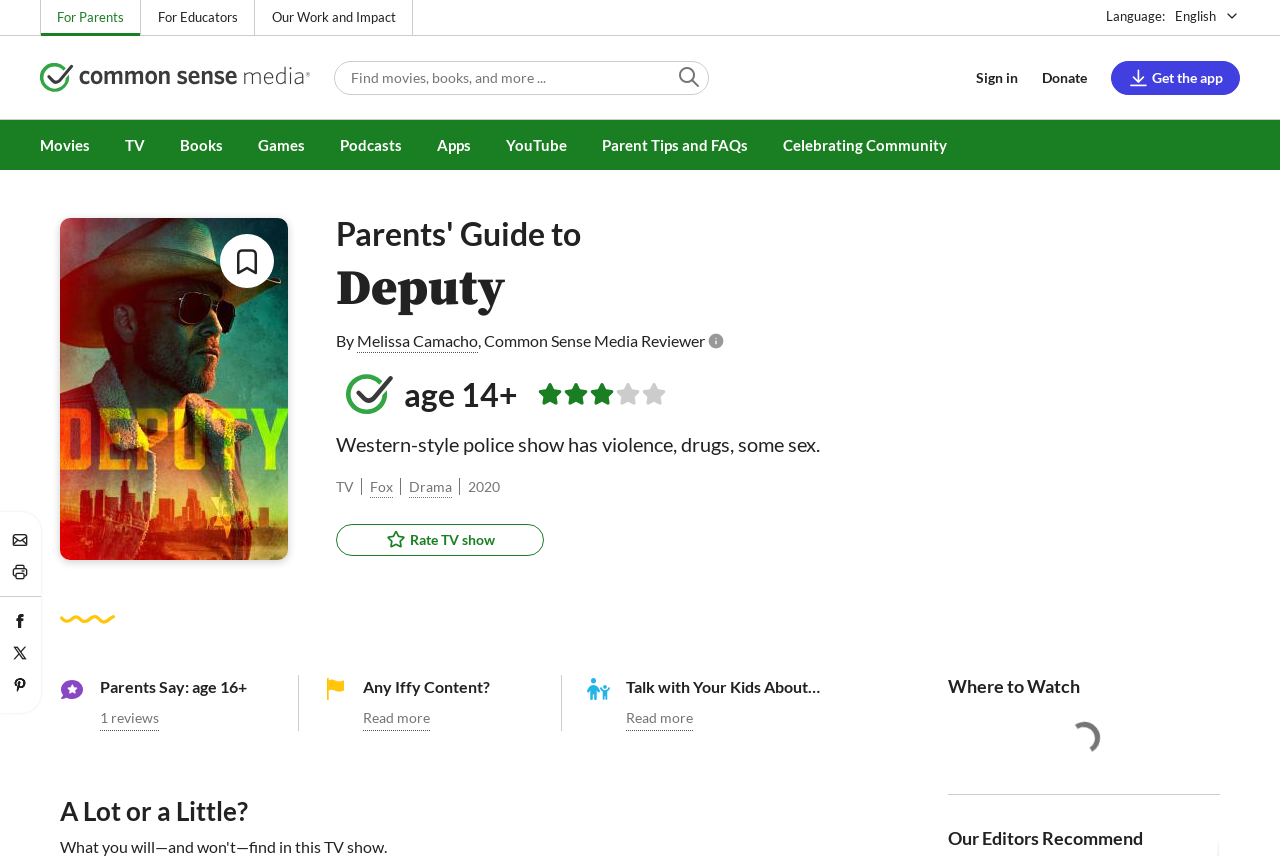Find the bounding box coordinates for the HTML element described as: "Common Sense Selections for Podcasts". The coordinates should consist of four float values between 0 and 1, i.e., [left, top, right, bottom].

[0.519, 0.4, 0.709, 0.423]